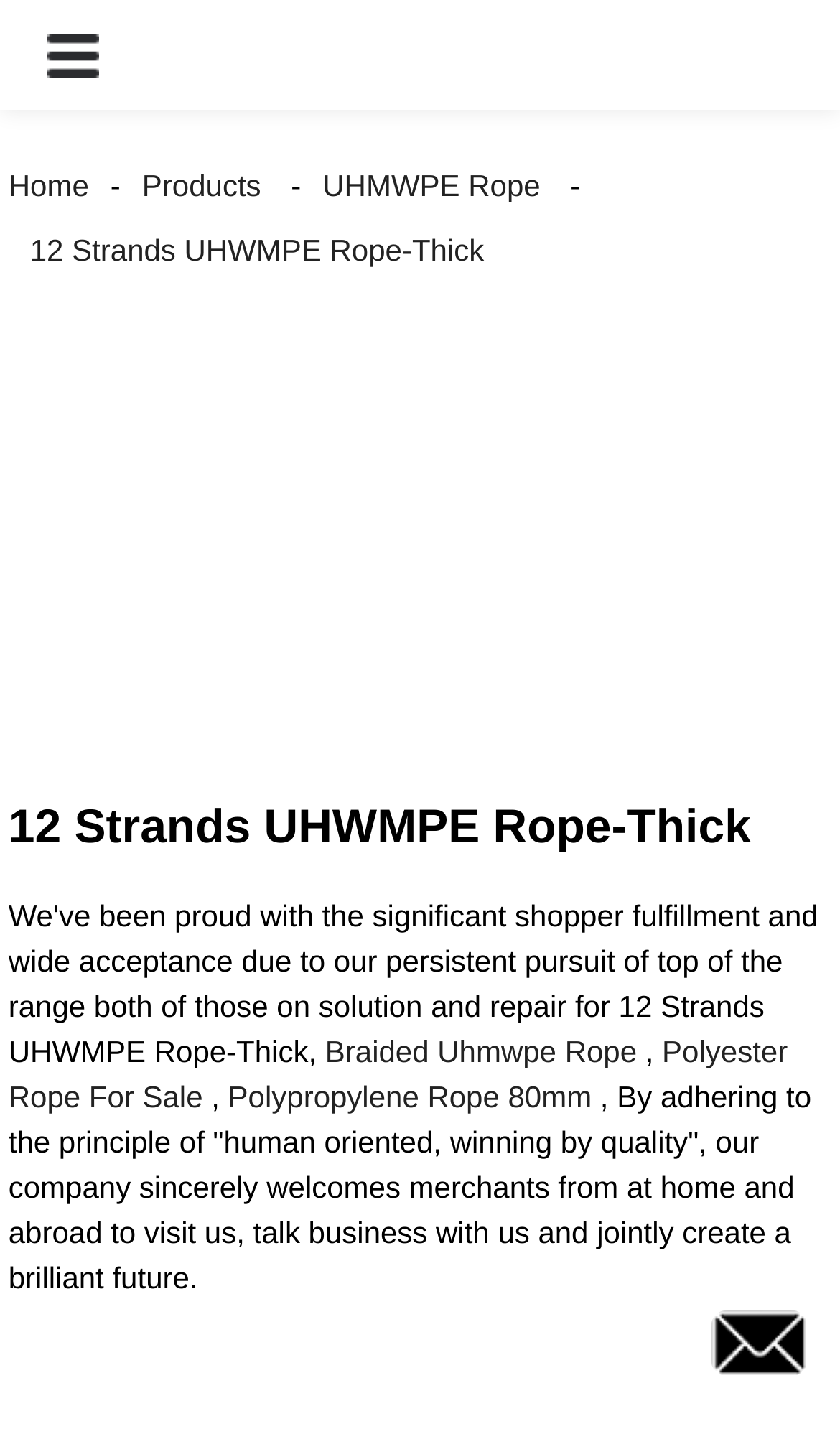Please locate and retrieve the main header text of the webpage.

12 Strands UHWMPE Rope-Thick